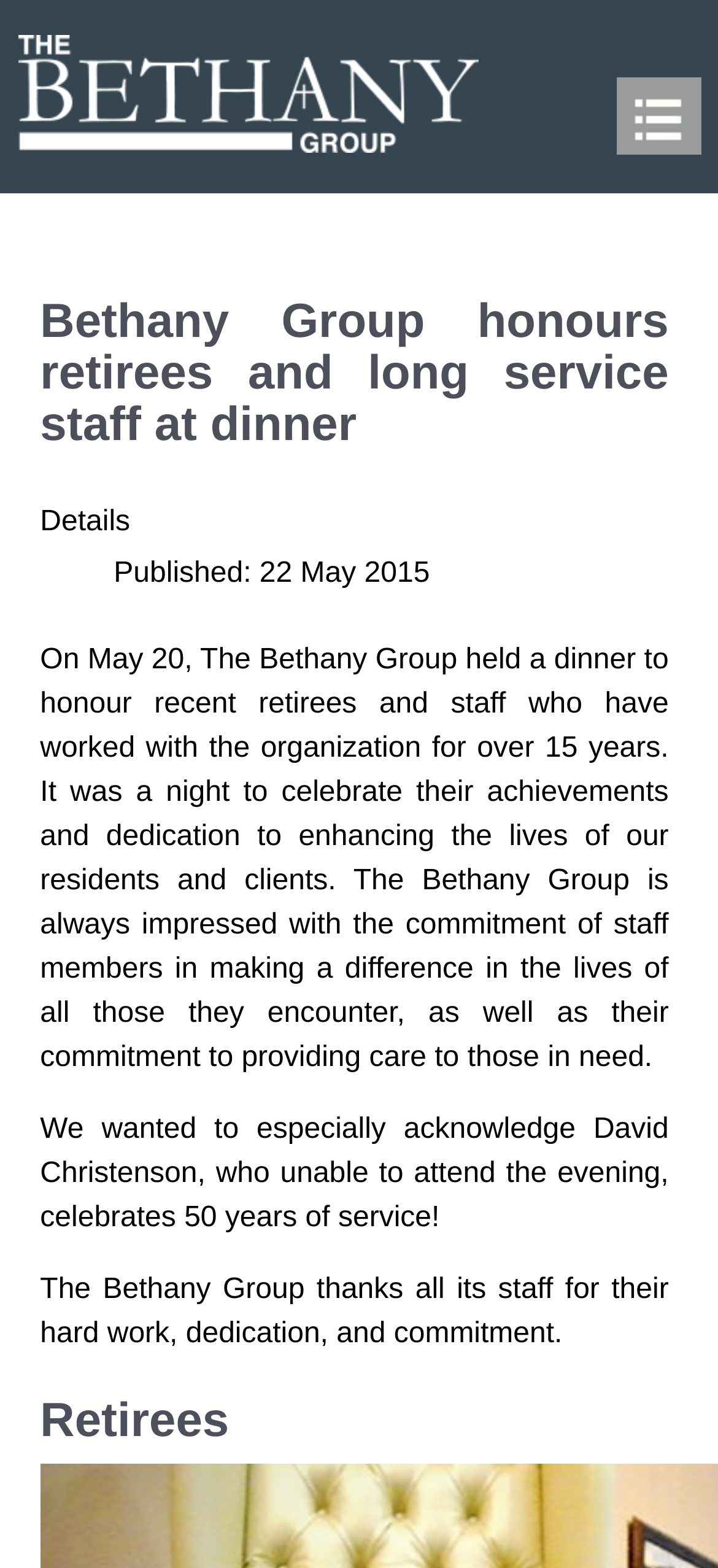Illustrate the webpage's structure and main components comprehensively.

The webpage is about Bethany Group, specifically honoring retirees and long service staff at a dinner. At the top left of the page, there is a header section with a link containing an image. To the right of the header, there is a button labeled "Toggle navigation". Below the header, there is a main heading that reads "Bethany Group honours retirees and long service staff at dinner". 

Underneath the main heading, there is a description list with a term labeled "Details" and a detail section containing a published date of "22 May 2015". Following this, there is a paragraph of text describing the dinner event, celebrating the achievements and dedication of staff members. 

Below this paragraph, there is another paragraph acknowledging David Christenson, who celebrates 50 years of service. Finally, at the bottom of the page, there is a paragraph thanking all staff for their hard work, dedication, and commitment. The page ends with a heading labeled "Retirees".